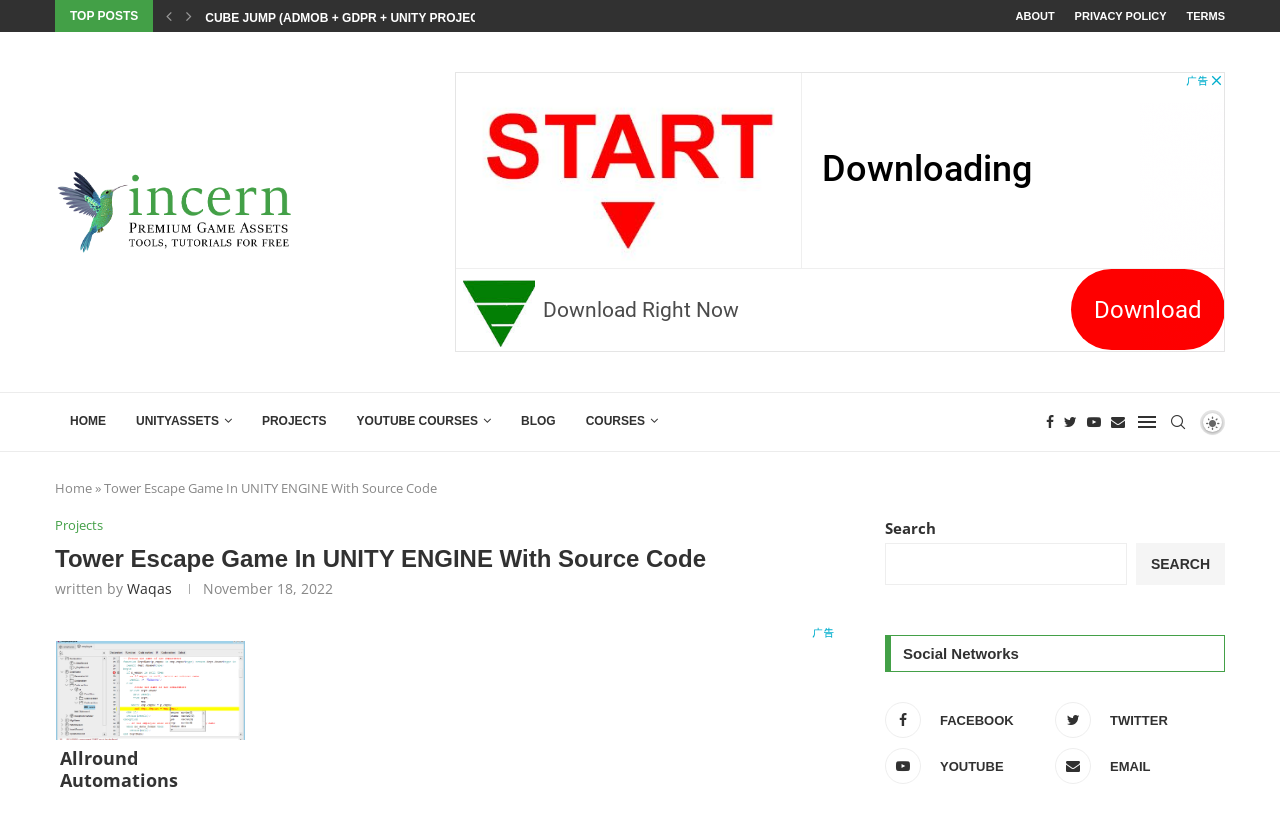Find the bounding box coordinates for the HTML element described as: "Privacy Policy". The coordinates should consist of four float values between 0 and 1, i.e., [left, top, right, bottom].

[0.84, 0.0, 0.911, 0.039]